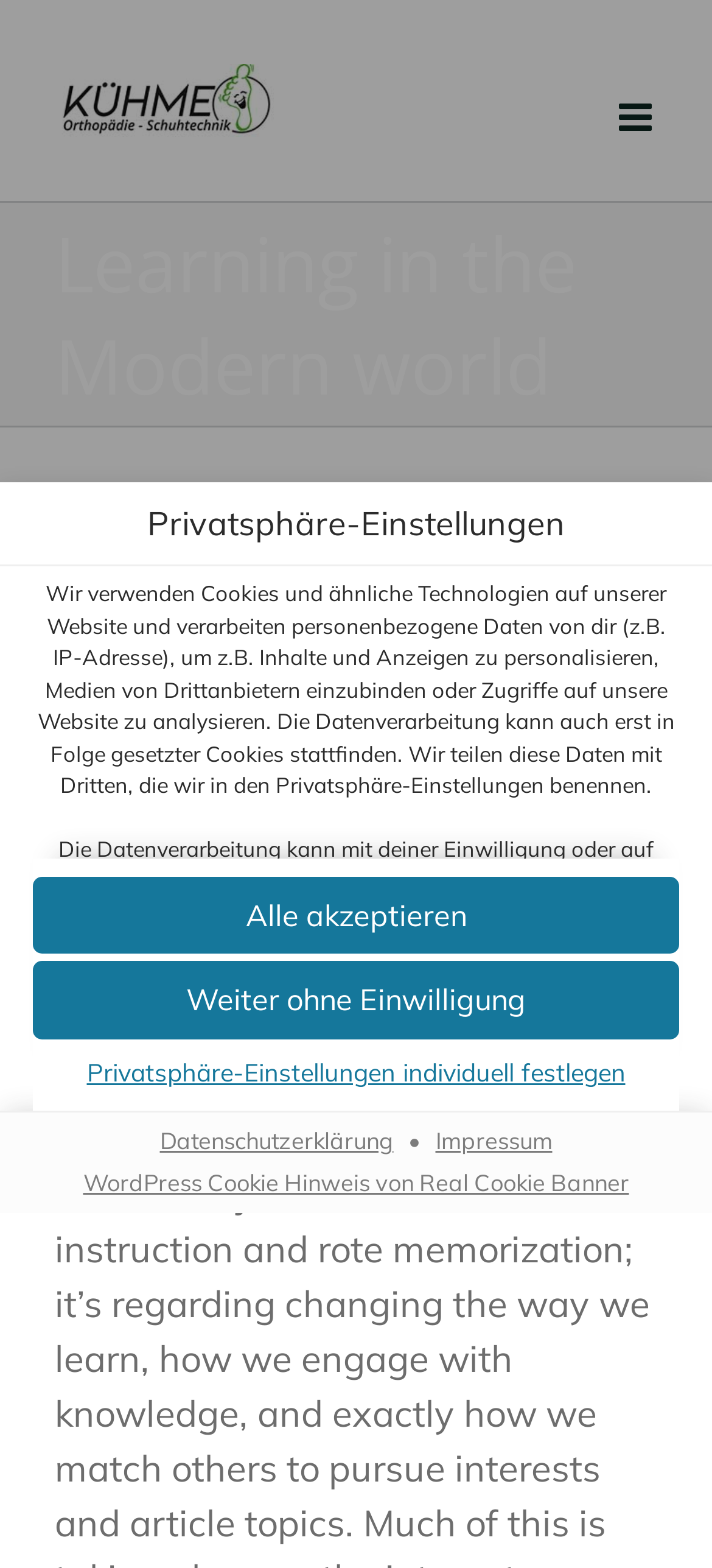Determine the main headline from the webpage and extract its text.

Learning in the Modern world